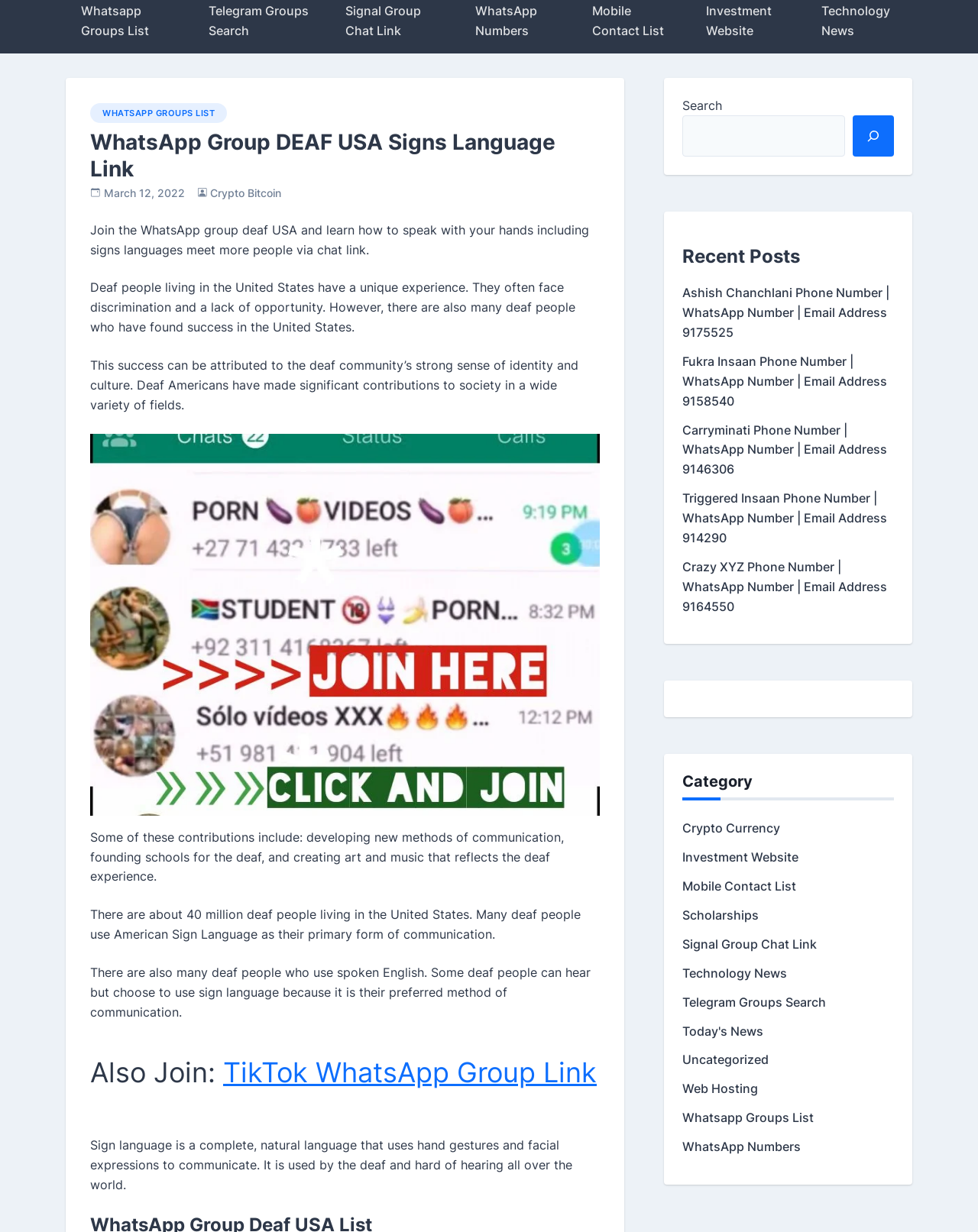Calculate the bounding box coordinates of the UI element given the description: "WhatsApp Numbers".

[0.697, 0.924, 0.818, 0.937]